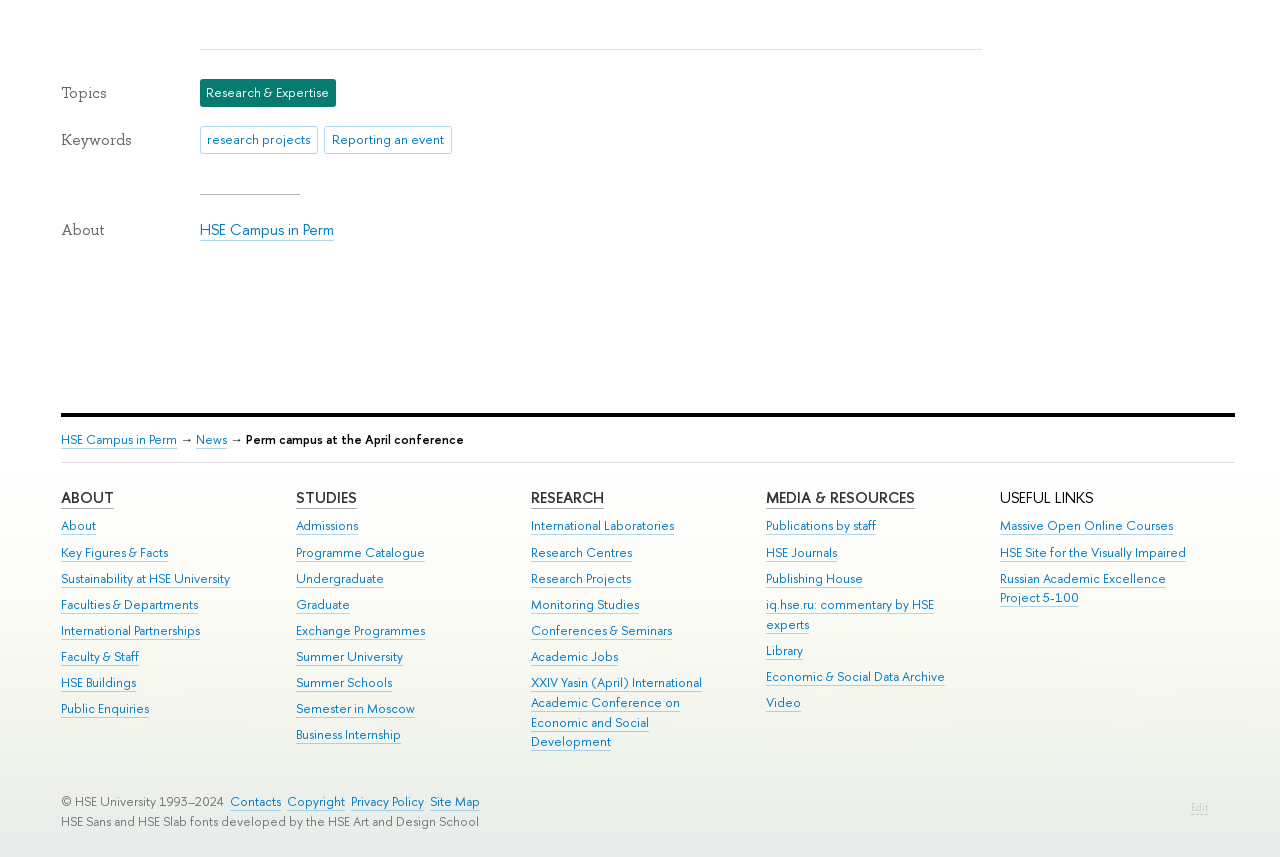What is the copyright year range?
From the screenshot, provide a brief answer in one word or phrase.

1993-2024